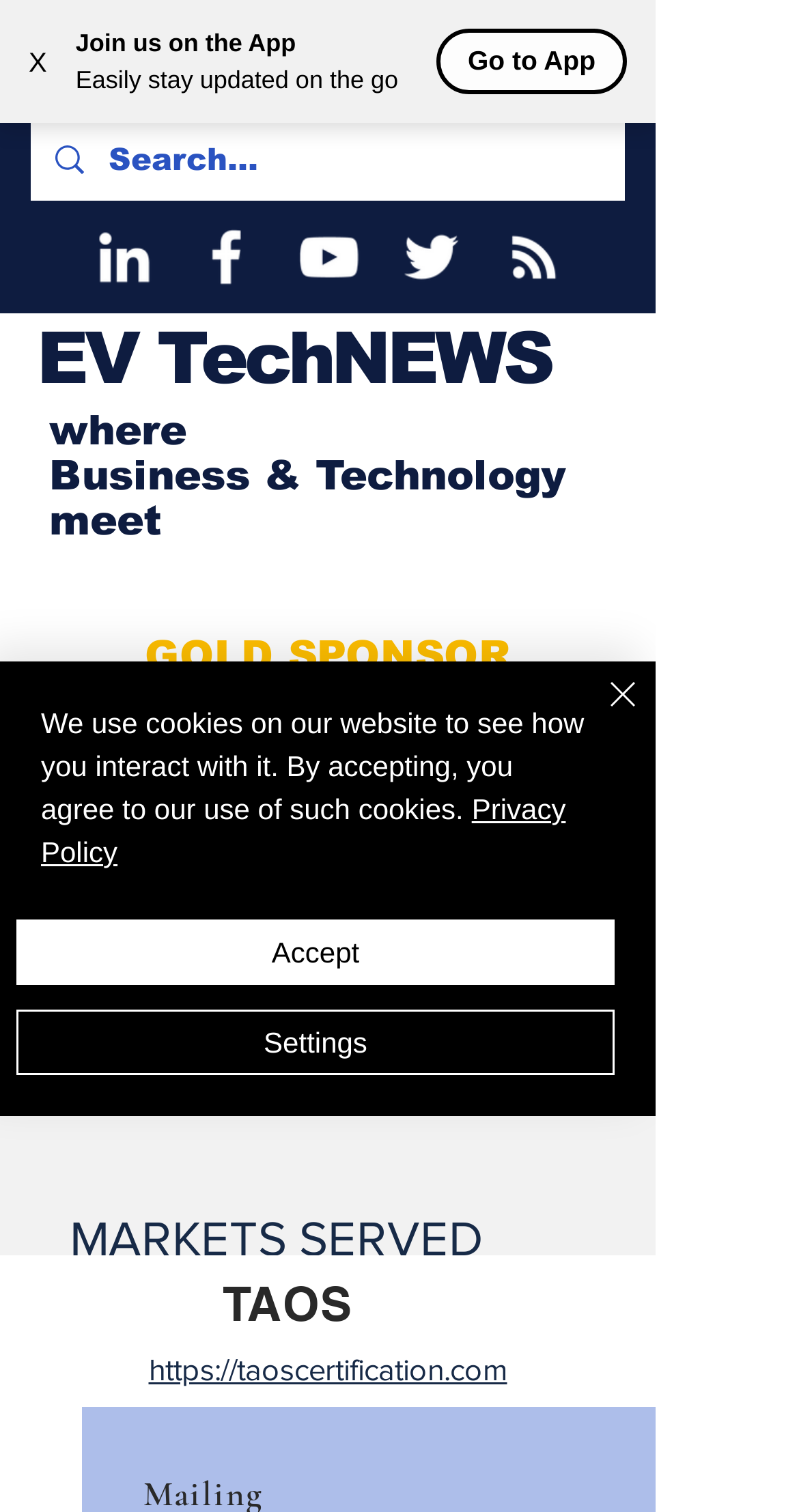Locate the bounding box coordinates of the element you need to click to accomplish the task described by this instruction: "Visit EV TechNEWS".

[0.046, 0.21, 0.689, 0.263]